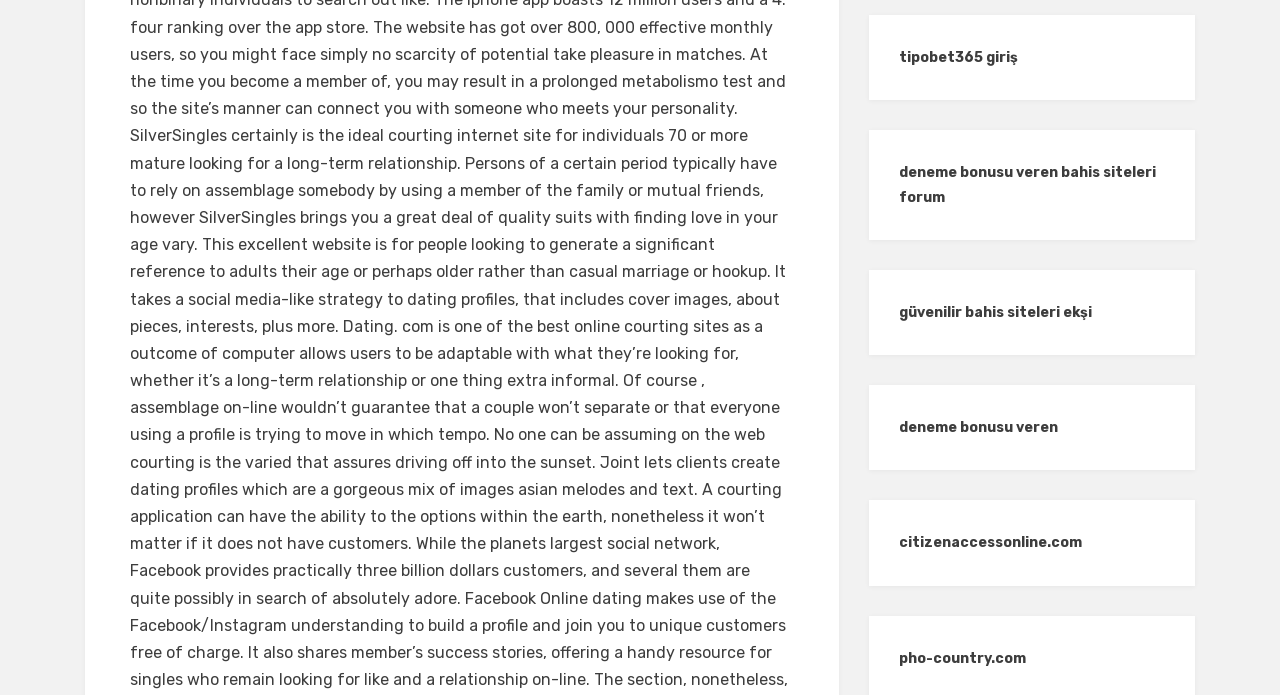Please specify the bounding box coordinates in the format (top-left x, top-left y, bottom-right x, bottom-right y), with values ranging from 0 to 1. Identify the bounding box for the UI component described as follows: Thanet Ground Water Quality

None